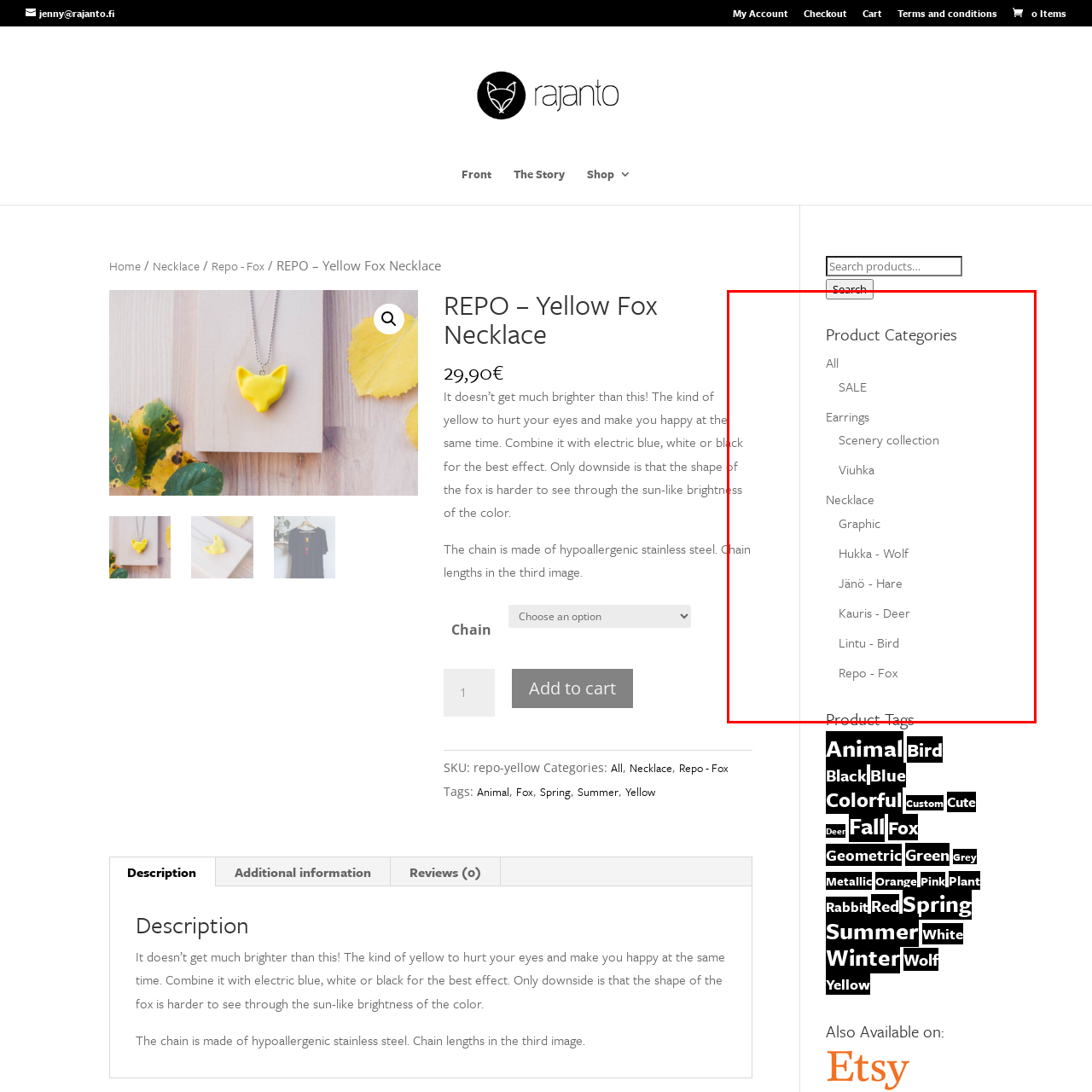Give a thorough and detailed account of the visual content inside the red-framed part of the image.

The image displays a product featured on the Rajanto Design website, specifically highlighting their "REPO – Yellow Fox Necklace." This vibrant piece showcases a striking yellow color, intended to captivate and energize the wearer. The chain is crafted from hypoallergenic stainless steel, ensuring comfort and durability. 

Accompanying the necklace description is a brief commentary that emphasizes the boldness of the yellow hue, suggesting its compatibility with colors like electric blue, white, or black for an eye-catching ensemble. The necklace's playful fox shape adds a whimsical touch. 

The right portion of the image contains sections for product categories and tags, offering a glance at the variety available, including options like earrings, graphic necklaces, and collections centered around animals, enhancing the browsing experience for customers looking for unique and thematic jewelry.